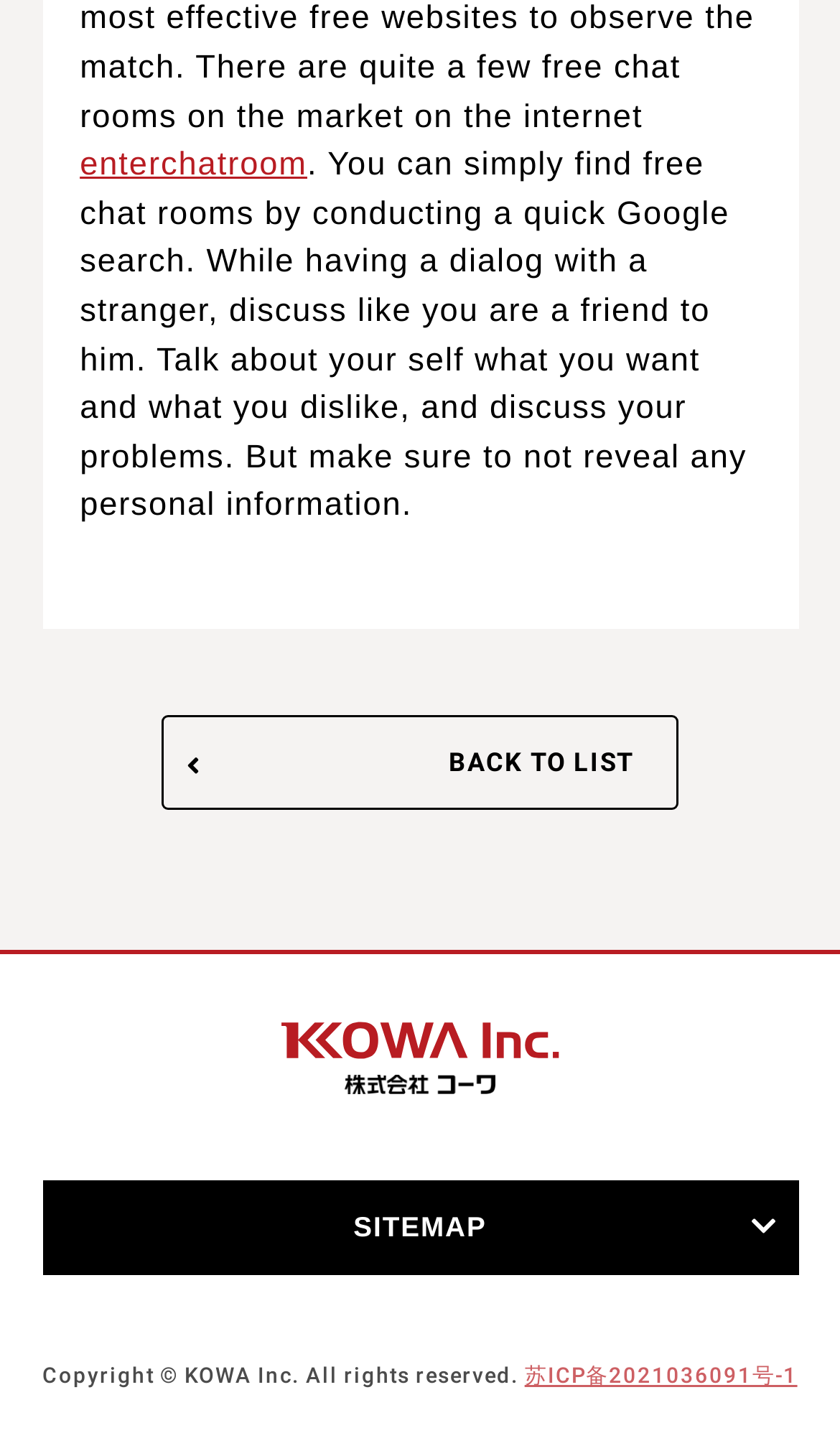Please provide the bounding box coordinates in the format (top-left x, top-left y, bottom-right x, bottom-right y). Remember, all values are floating point numbers between 0 and 1. What is the bounding box coordinate of the region described as: BACK TO LIST

[0.192, 0.491, 0.808, 0.556]